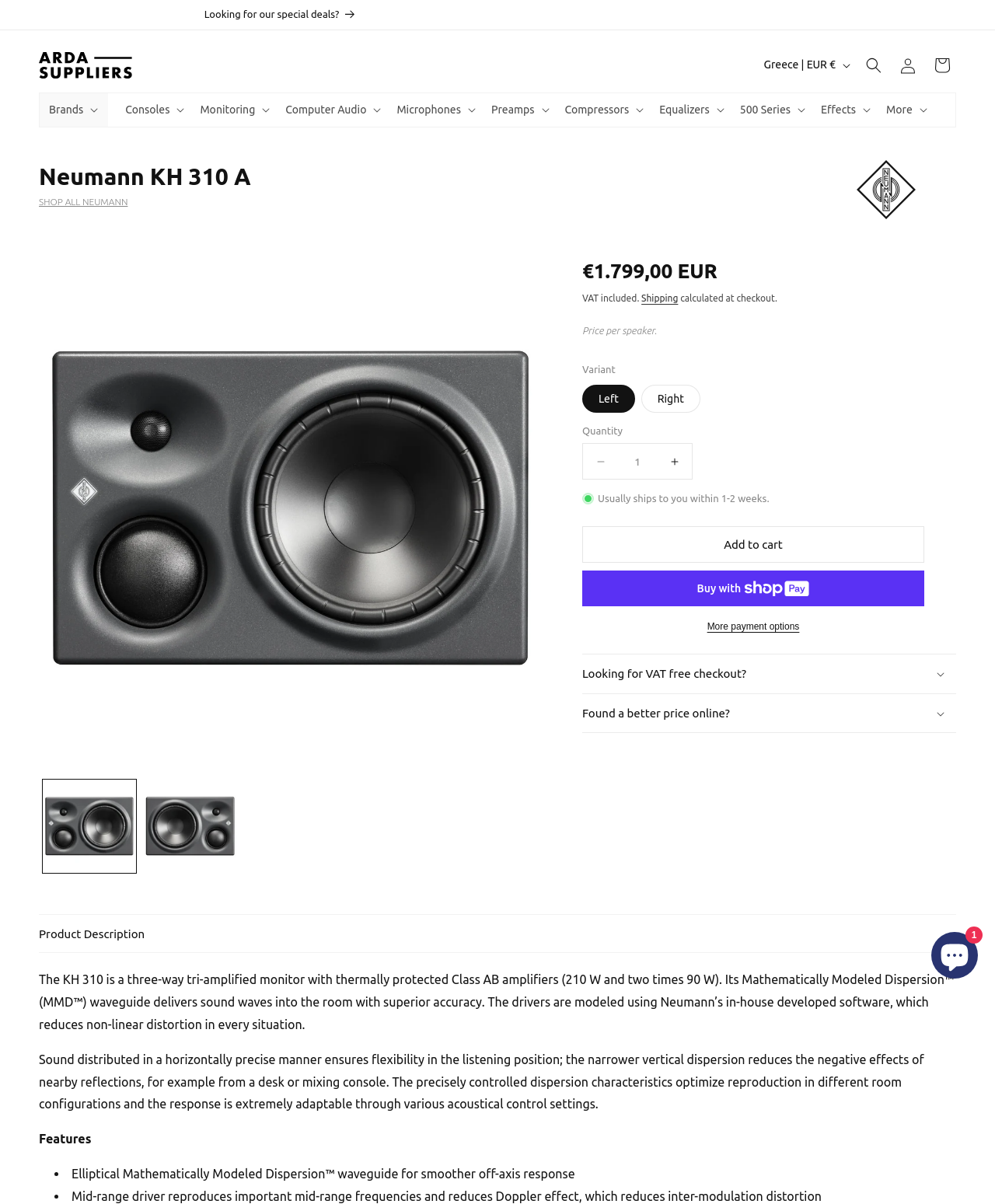Provide your answer in one word or a succinct phrase for the question: 
What is the brand of the product?

Neumann